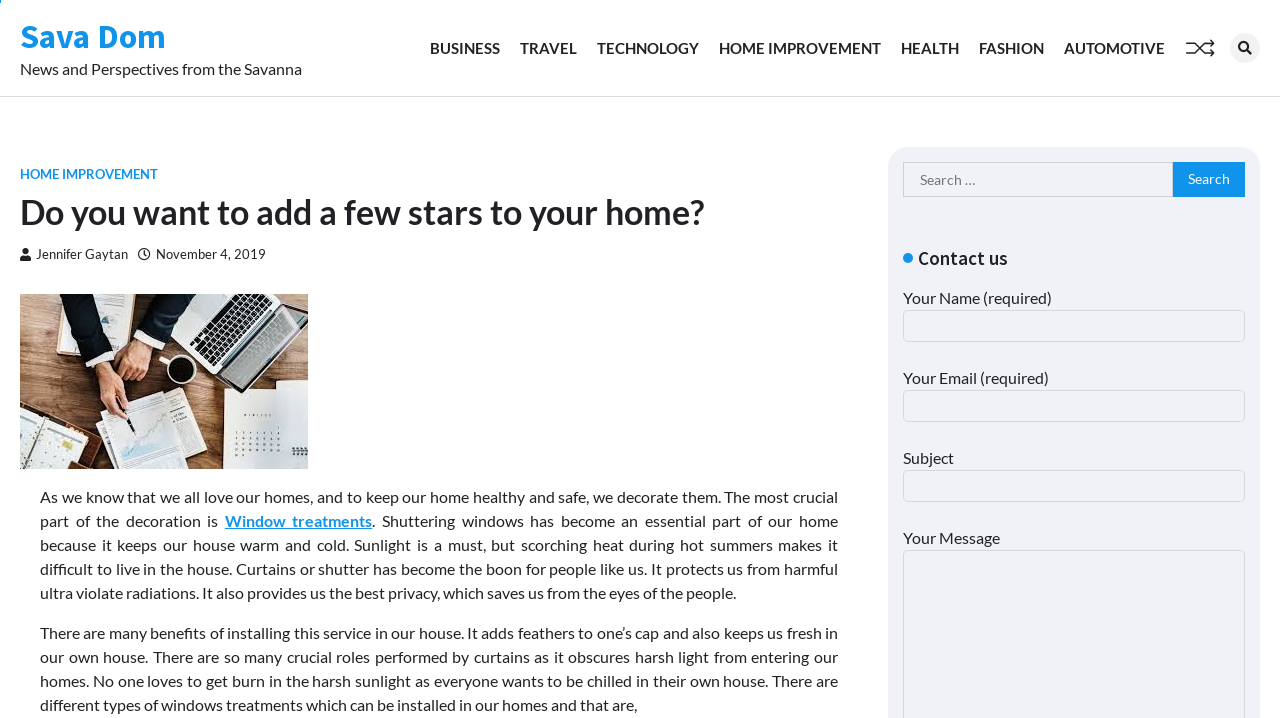Find the bounding box coordinates for the HTML element described as: "Jennifer Gaytan". The coordinates should consist of four float values between 0 and 1, i.e., [left, top, right, bottom].

[0.016, 0.344, 0.1, 0.365]